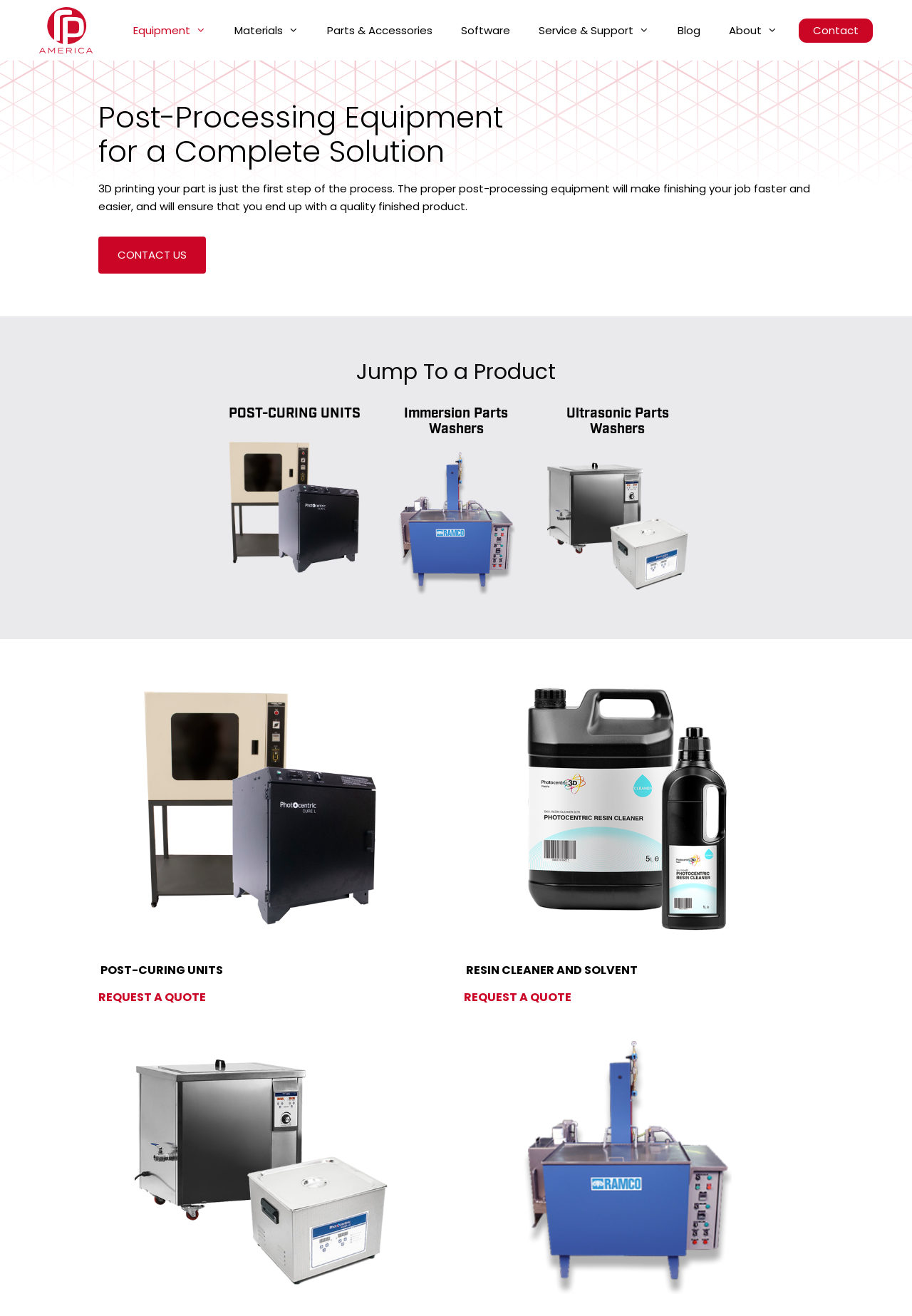What is the purpose of post-processing equipment?
Based on the visual, give a brief answer using one word or a short phrase.

To make finishing jobs faster and easier